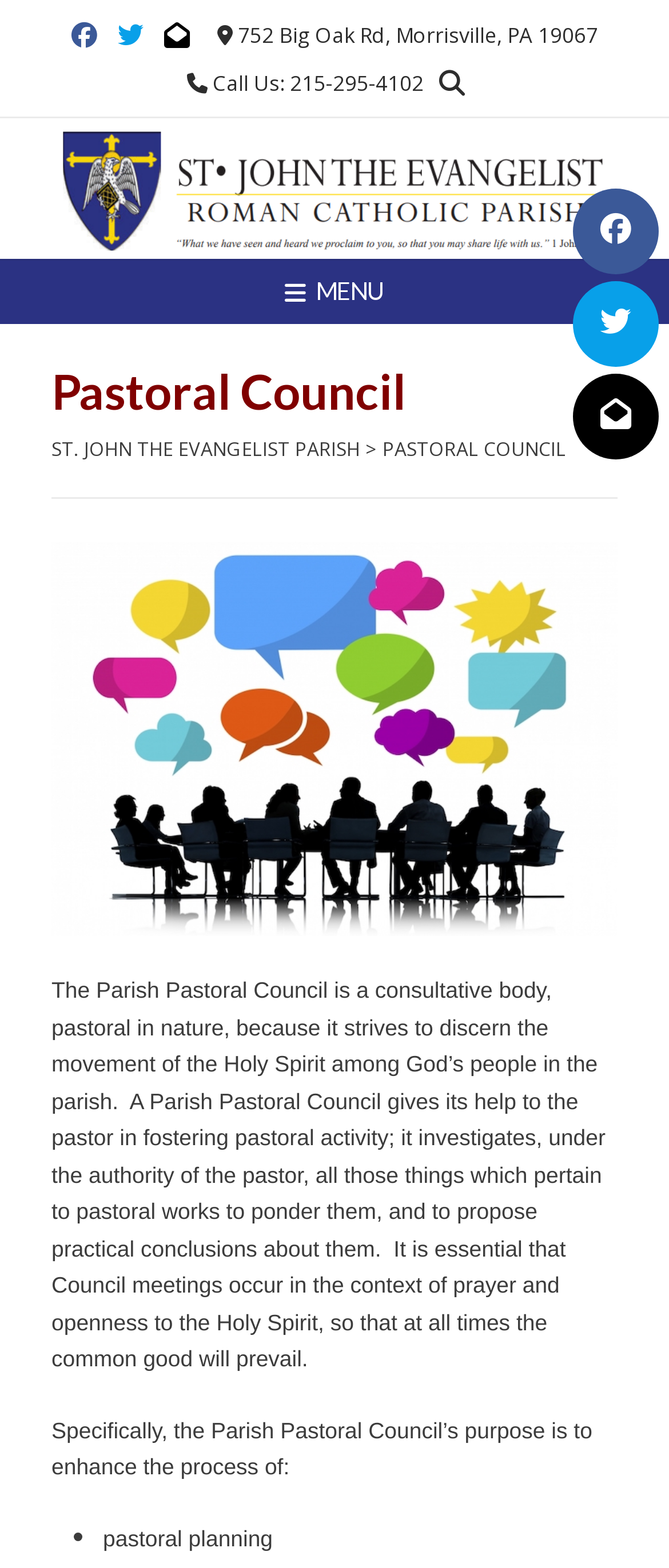Locate the bounding box coordinates of the item that should be clicked to fulfill the instruction: "Call the phone number".

[0.31, 0.044, 0.633, 0.062]